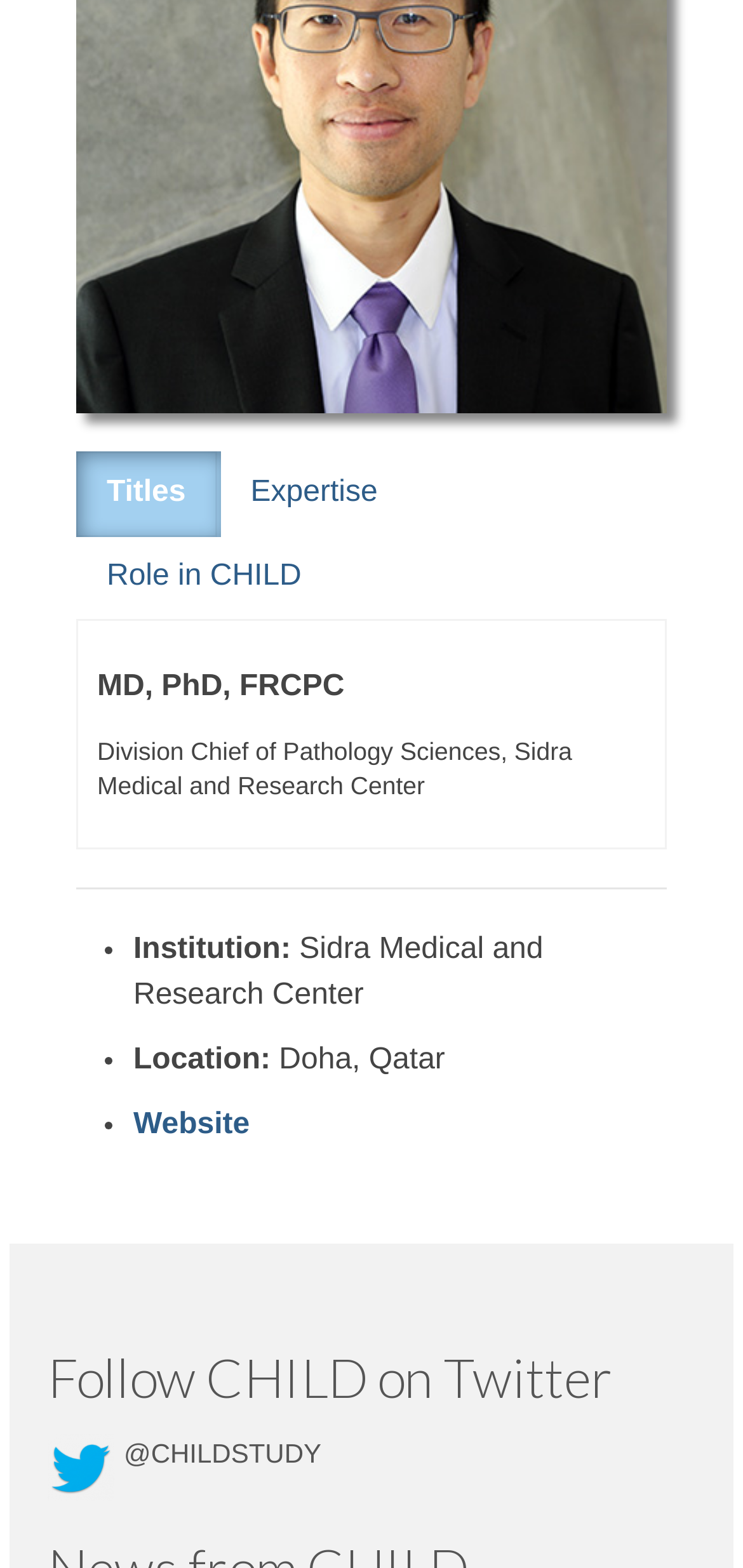Given the description "Cohort profile", provide the bounding box coordinates of the corresponding UI element.

[0.128, 0.734, 0.91, 0.784]